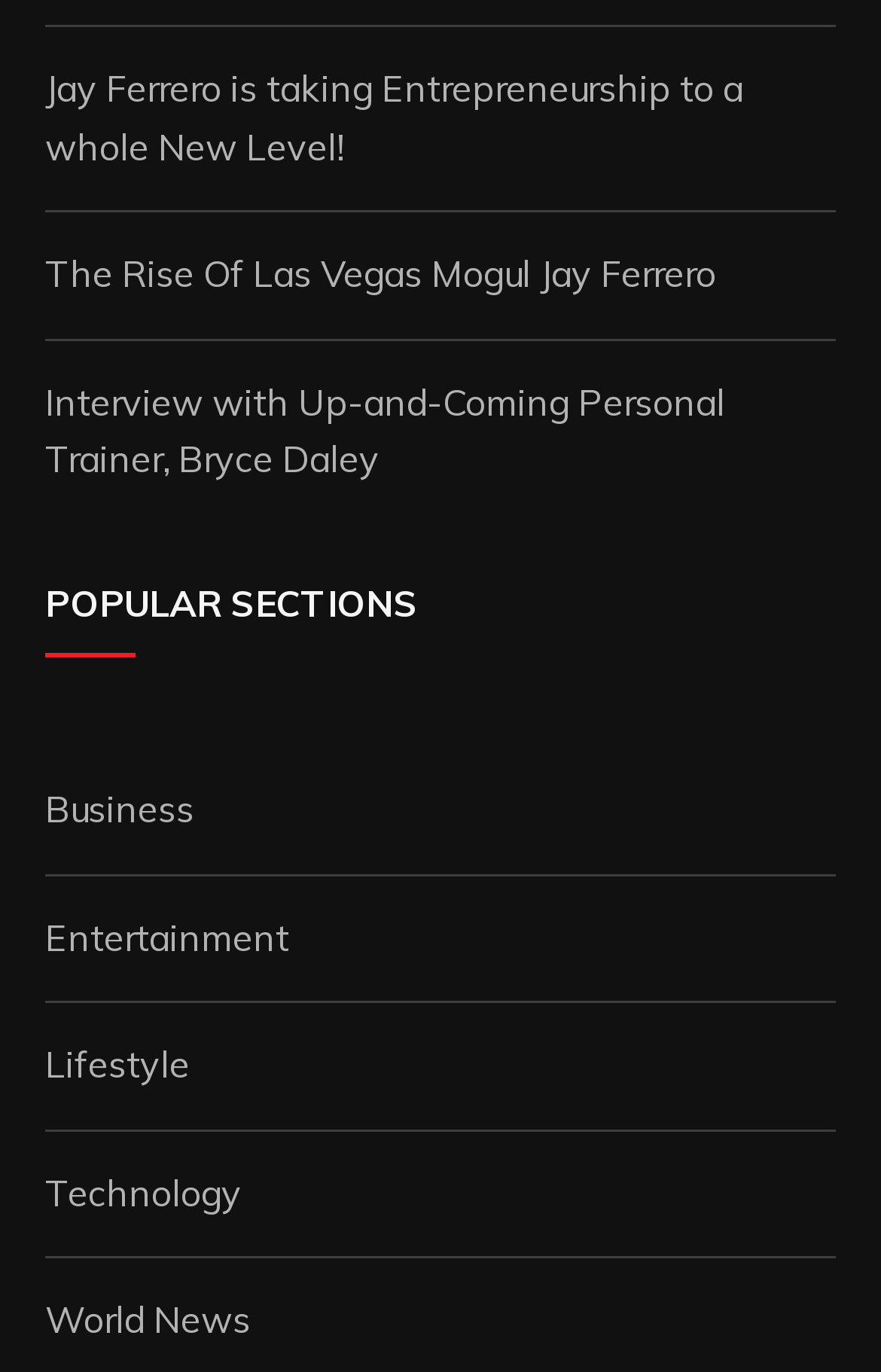What categories are available on the webpage?
Using the visual information, reply with a single word or short phrase.

Business, Entertainment, Lifestyle, Technology